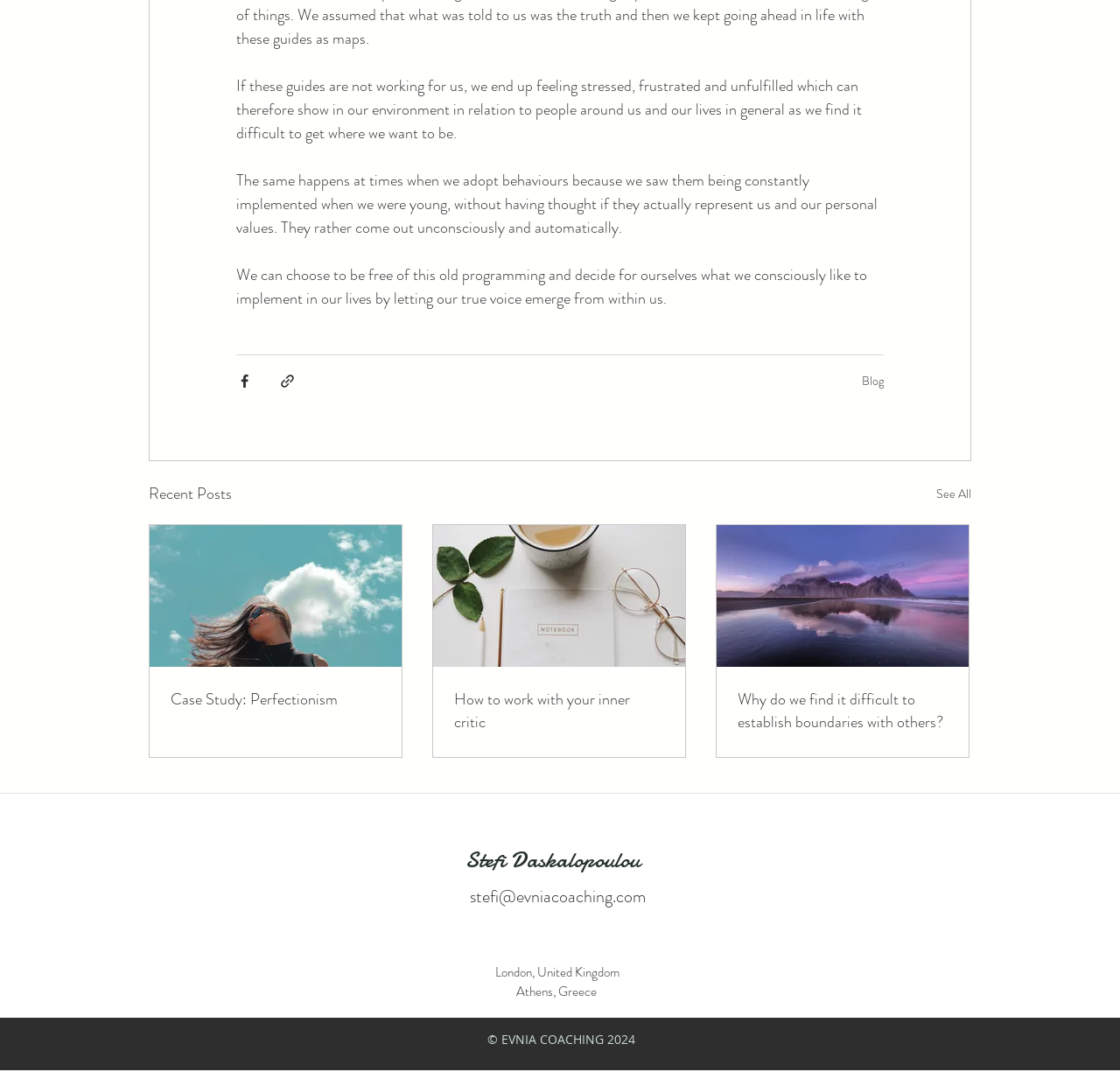Identify the bounding box coordinates of the area that should be clicked in order to complete the given instruction: "Follow on Instagram". The bounding box coordinates should be four float numbers between 0 and 1, i.e., [left, top, right, bottom].

[0.453, 0.854, 0.475, 0.876]